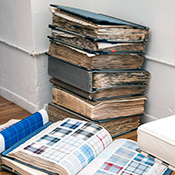What is the condition of the books?
Look at the image and answer with only one word or phrase.

Worn